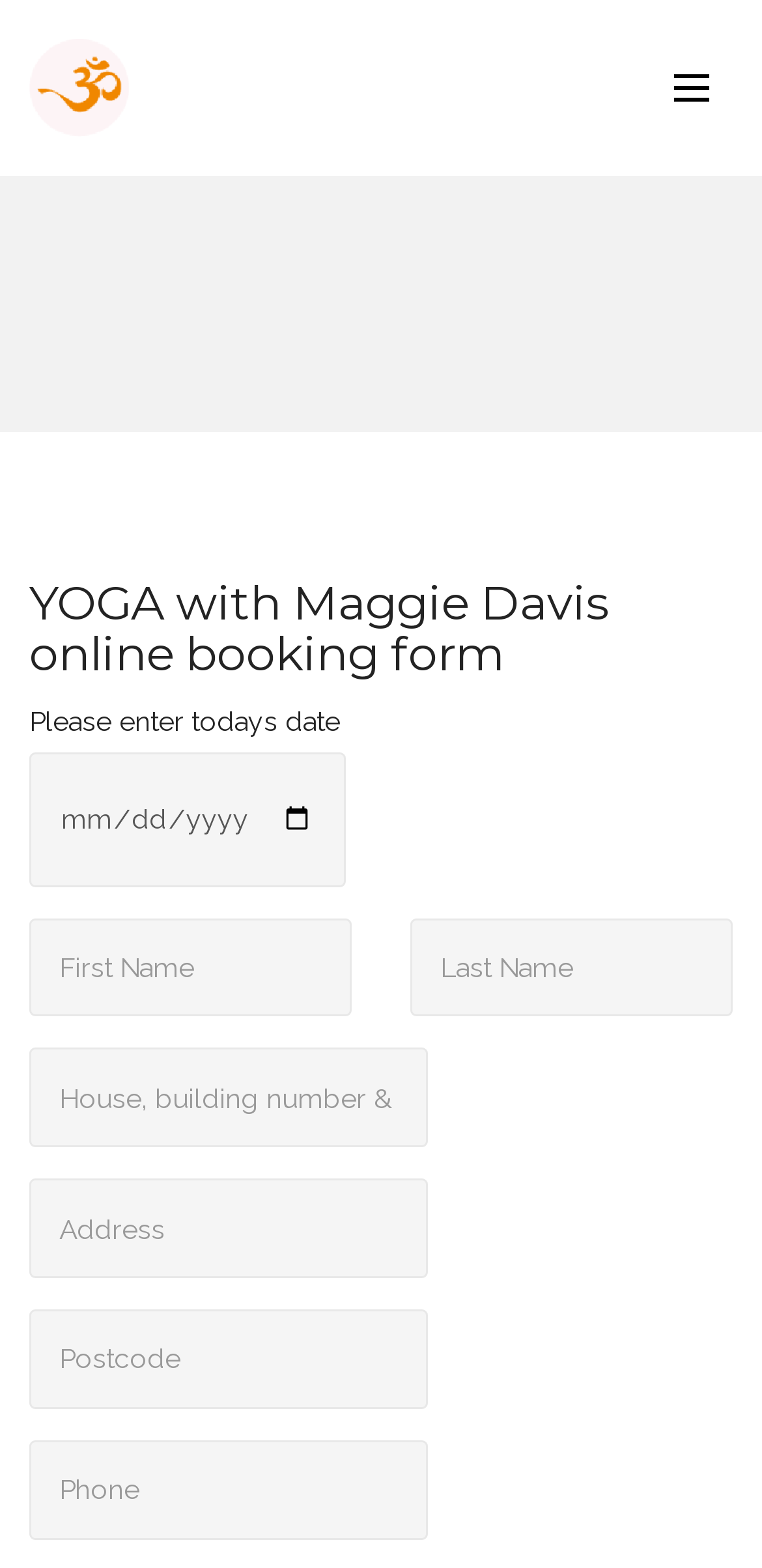Answer the question in a single word or phrase:
What is the function of the 'Show date picker' button?

Open a date picker